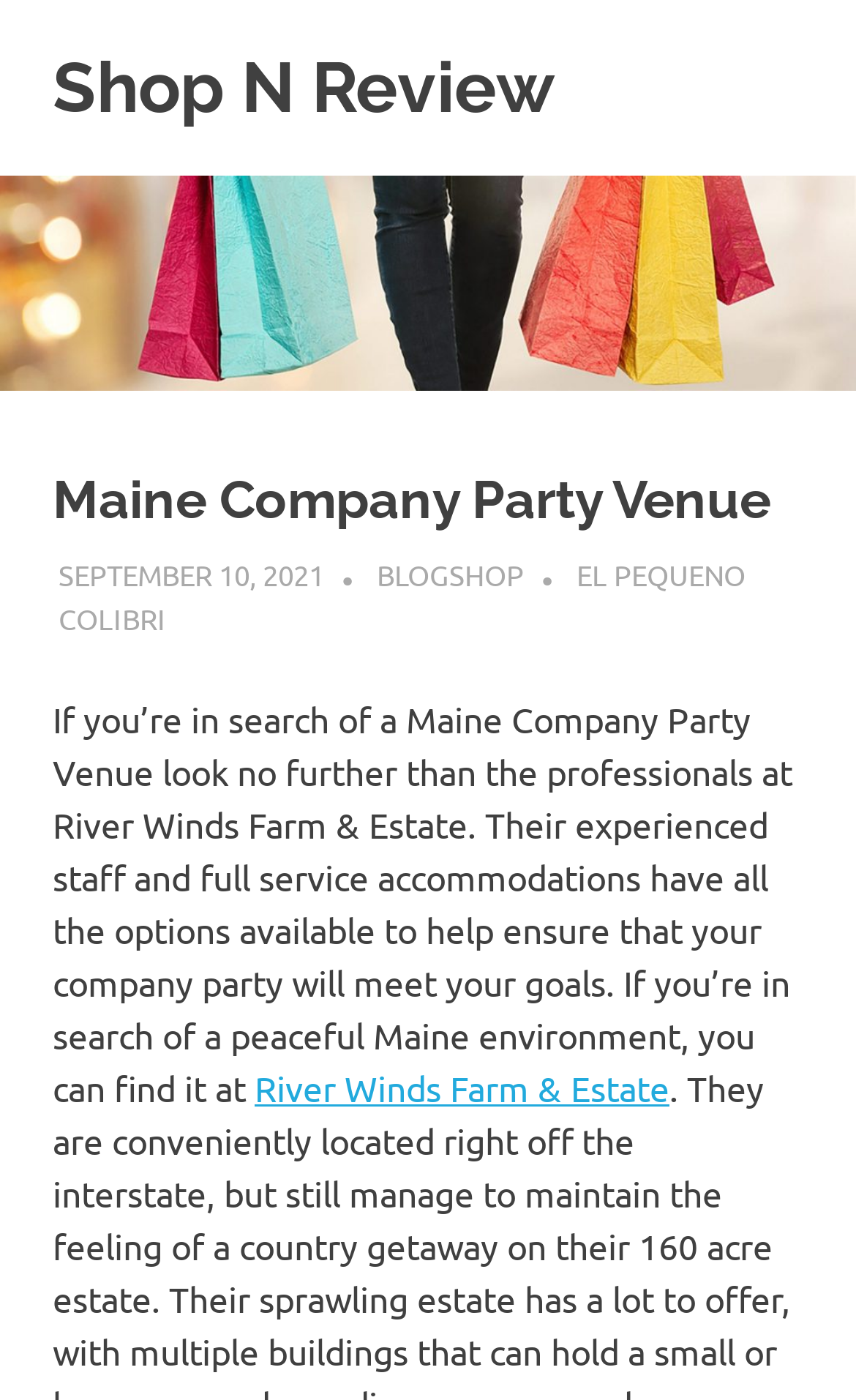Determine the bounding box coordinates of the UI element described by: "BlogShop".

[0.44, 0.397, 0.612, 0.423]